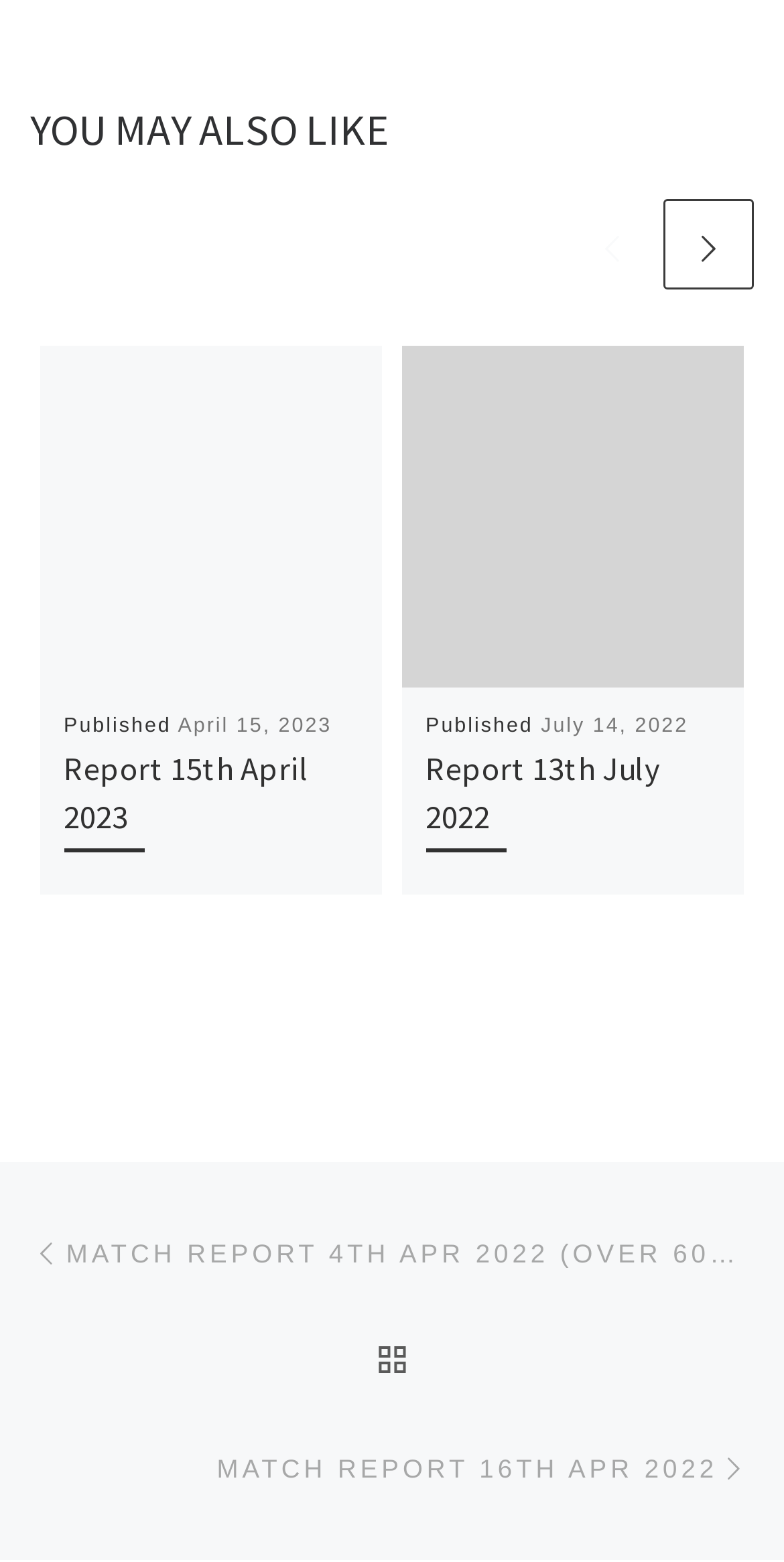What is the navigation option below the reports?
Using the image, provide a concise answer in one word or a short phrase.

Post navigation